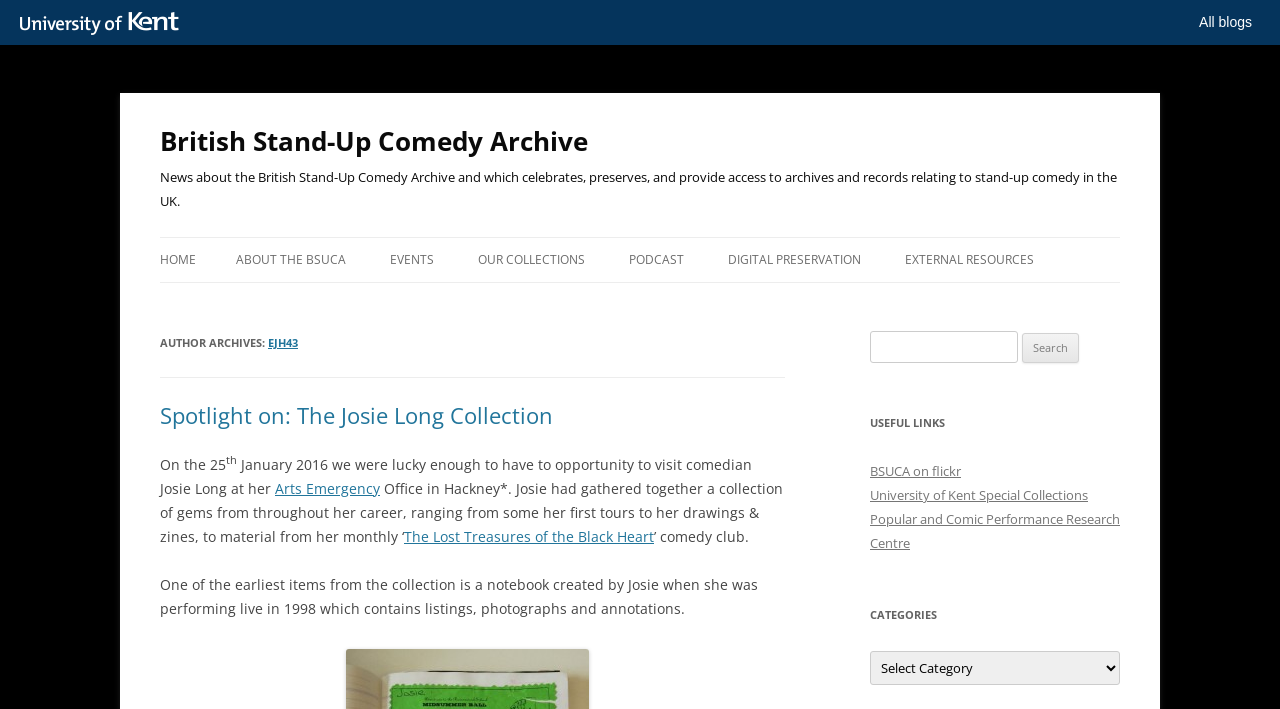Determine the bounding box coordinates of the element's region needed to click to follow the instruction: "Search for something". Provide these coordinates as four float numbers between 0 and 1, formatted as [left, top, right, bottom].

[0.68, 0.467, 0.795, 0.512]